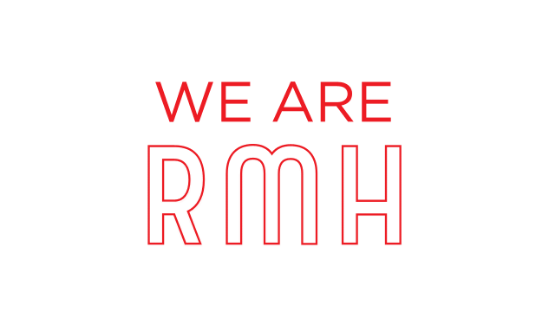What does the design of the image symbolize?
Please answer the question with as much detail as possible using the screenshot.

According to the caption, the design exudes a modern and engaging aesthetic, which symbolizes the company's commitment to its team and mission, emphasizing the importance of unity and shared values.